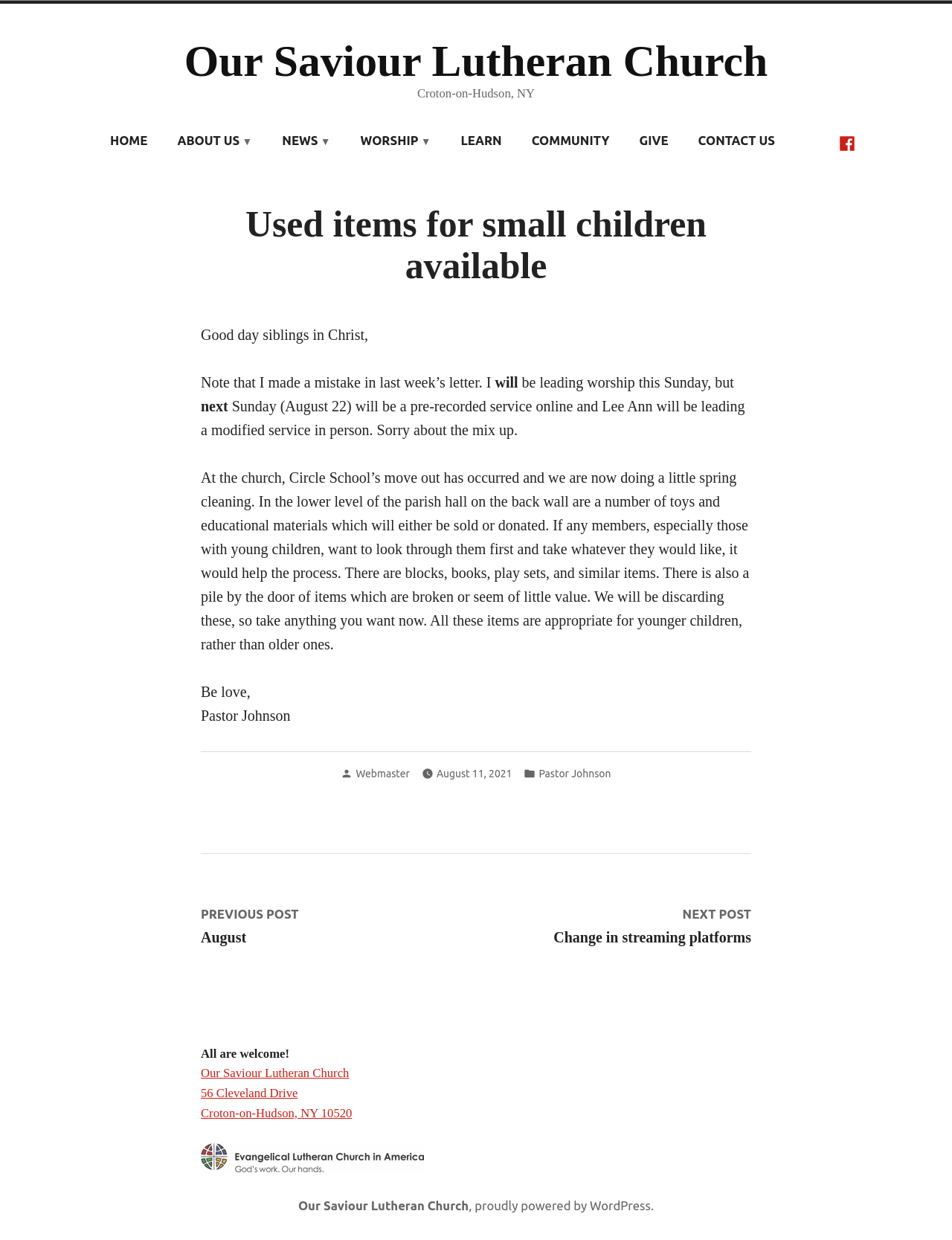Please give a concise answer to this question using a single word or phrase: 
What is the purpose of the items in the lower level of the parish hall?

For sale or donation